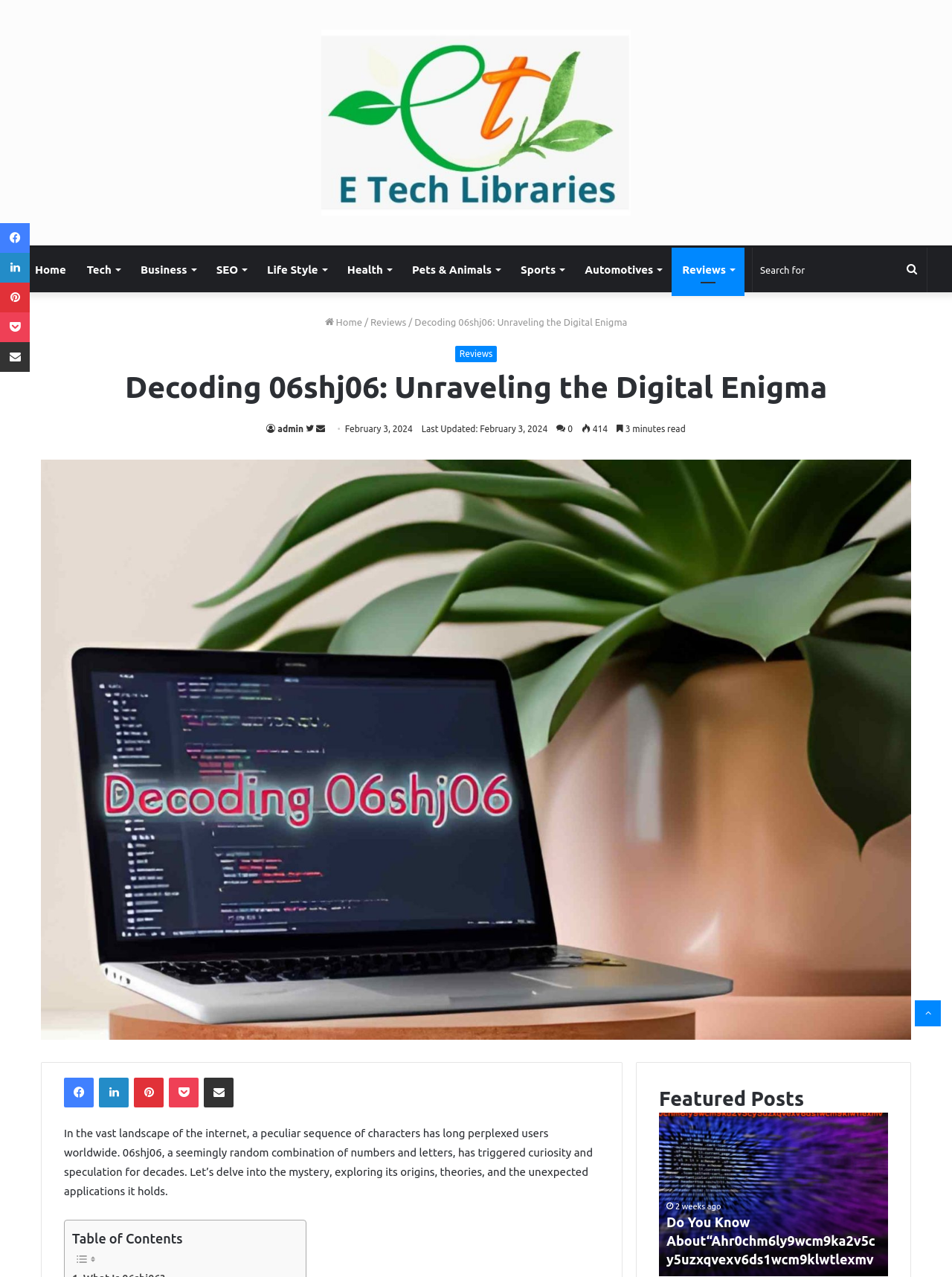How many minutes does it take to read the article?
Kindly give a detailed and elaborate answer to the question.

The webpage contains an article, and the time it takes to read the article is mentioned as '3 minutes read' near the top of the page.